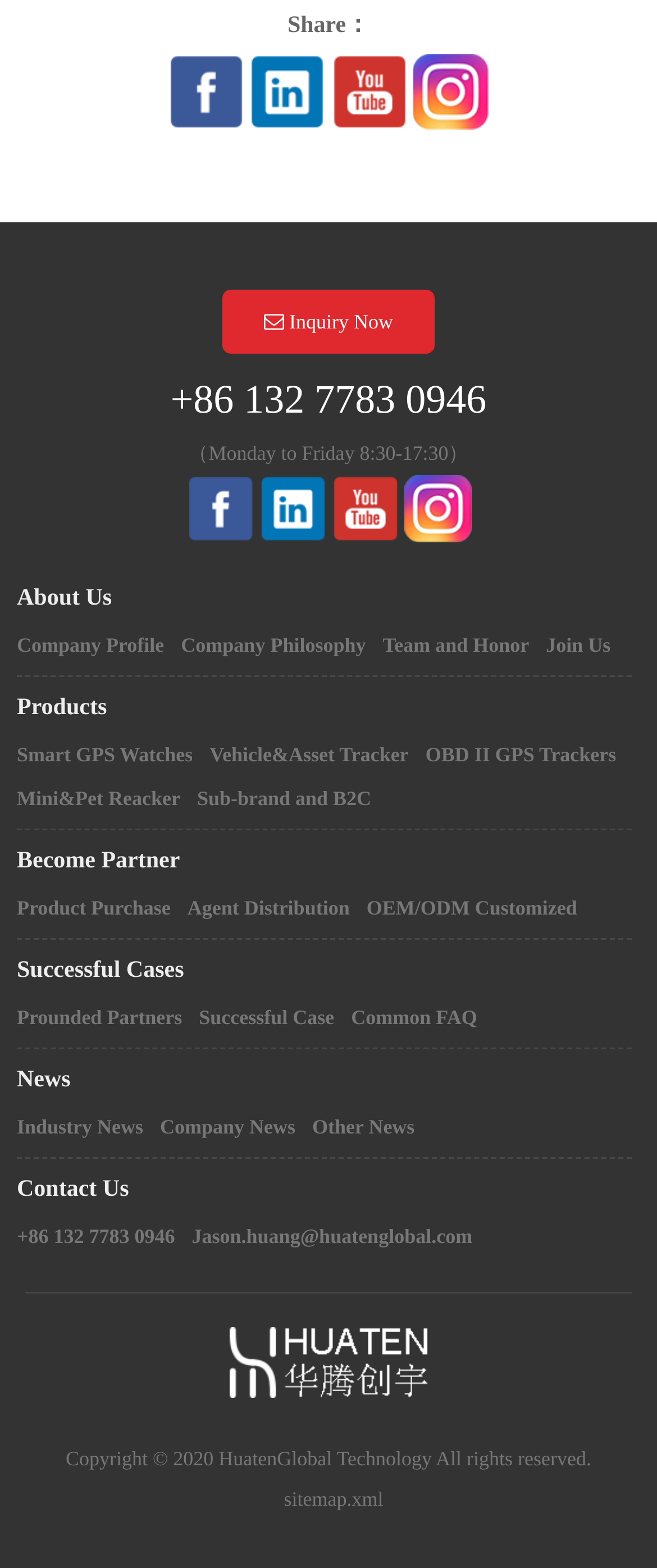How many social media links are available?
Using the image as a reference, give an elaborate response to the question.

I counted the number of social media links available on the webpage, which are located at the top right corner of the page. There are four links with images, each corresponding to a different social media platform.